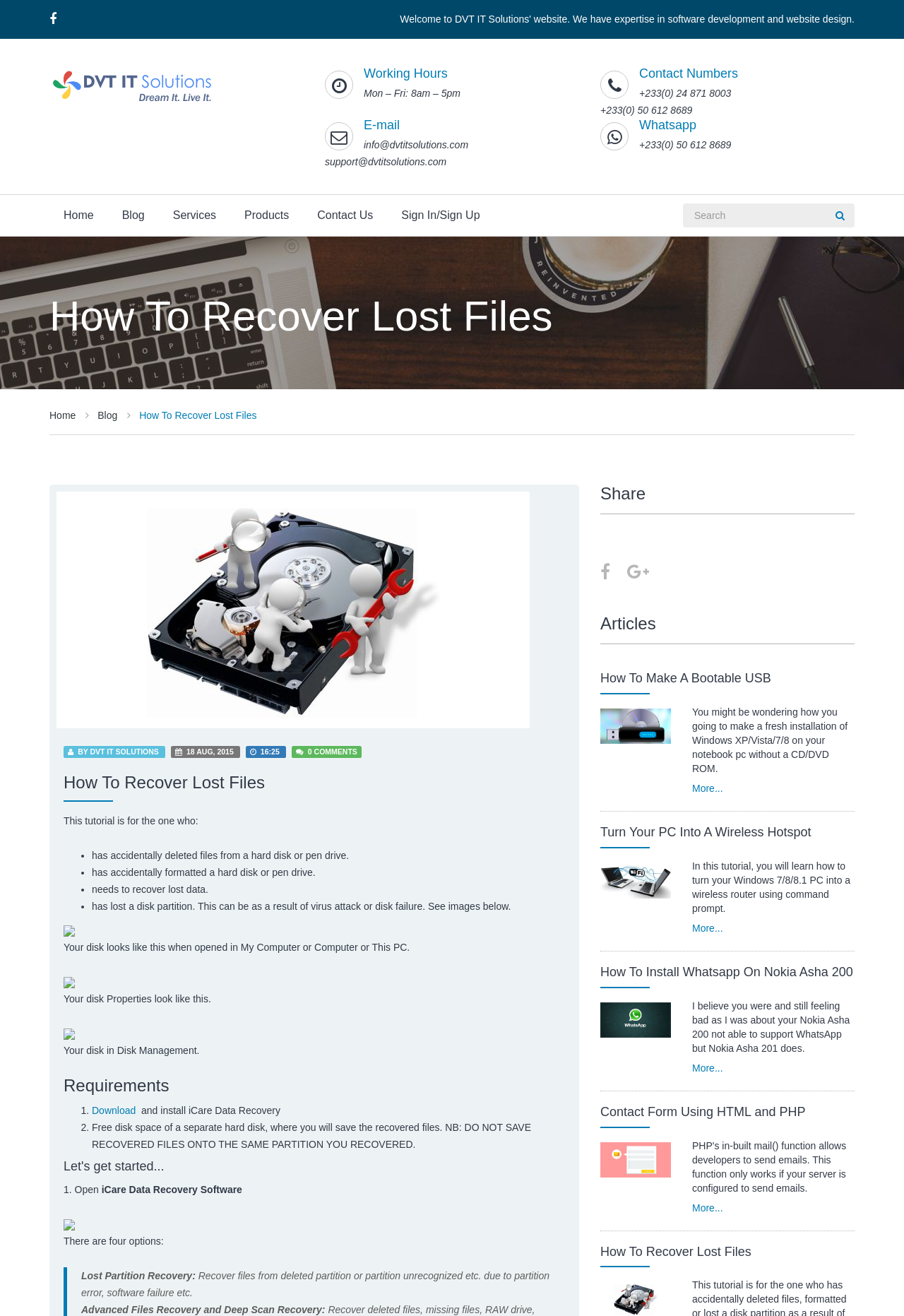Based on the description "name="q" placeholder="Search"", find the bounding box of the specified UI element.

[0.755, 0.154, 0.914, 0.173]